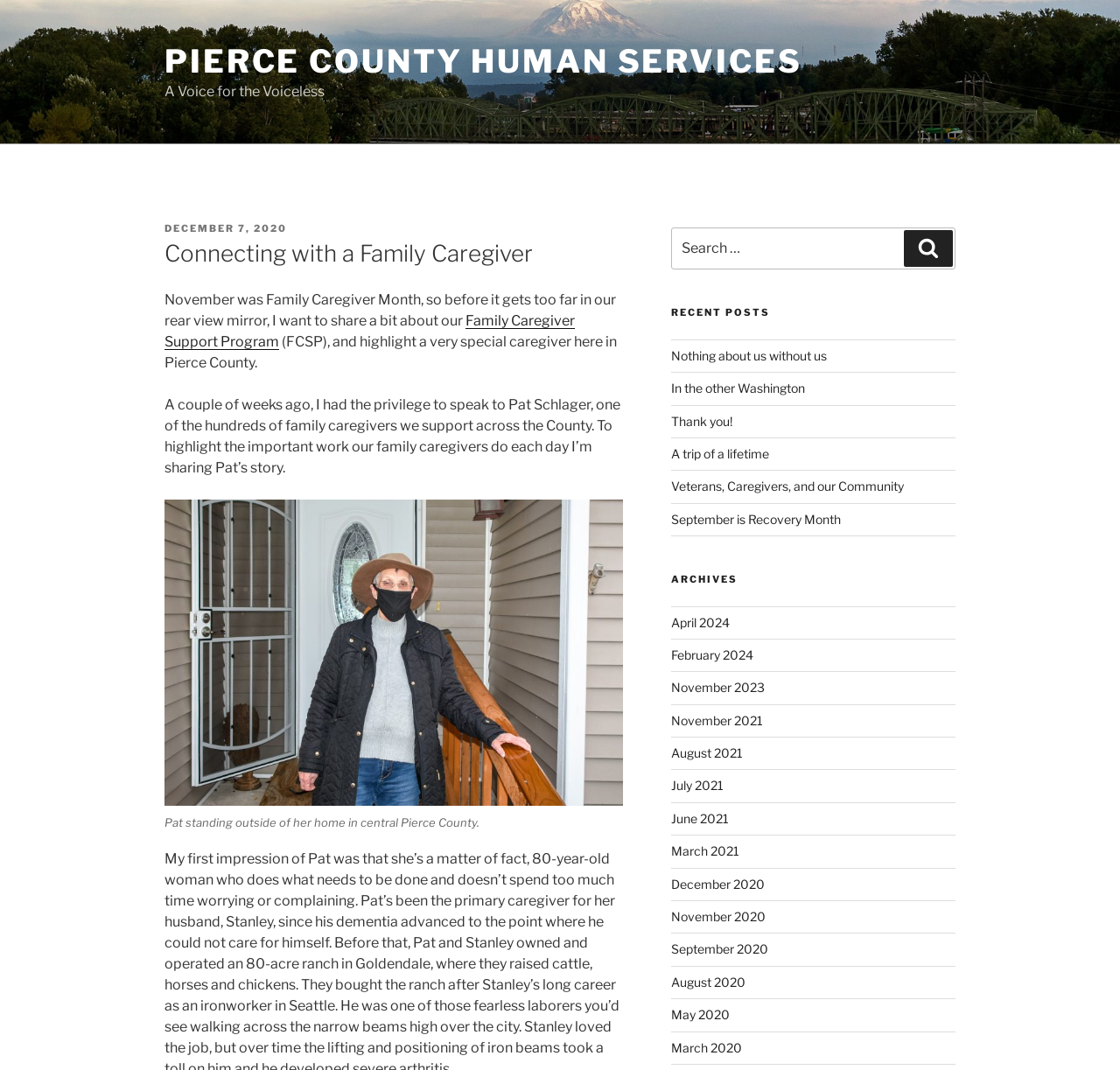Answer the question with a single word or phrase: 
What is the earliest month listed in the archives?

March 2020